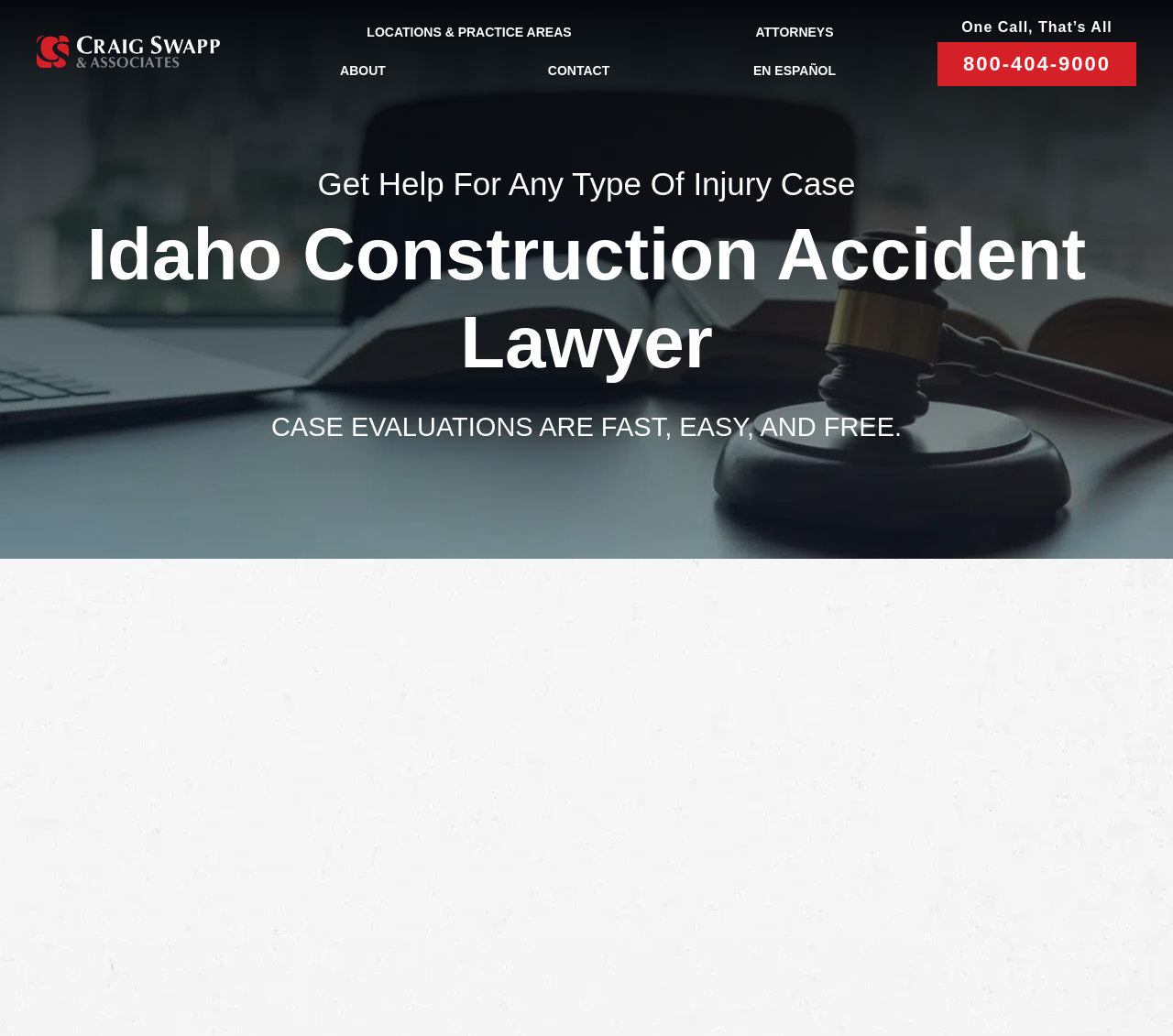Specify the bounding box coordinates (top-left x, top-left y, bottom-right x, bottom-right y) of the UI element in the screenshot that matches this description: Locations & Practice Areas

[0.219, 0.013, 0.581, 0.05]